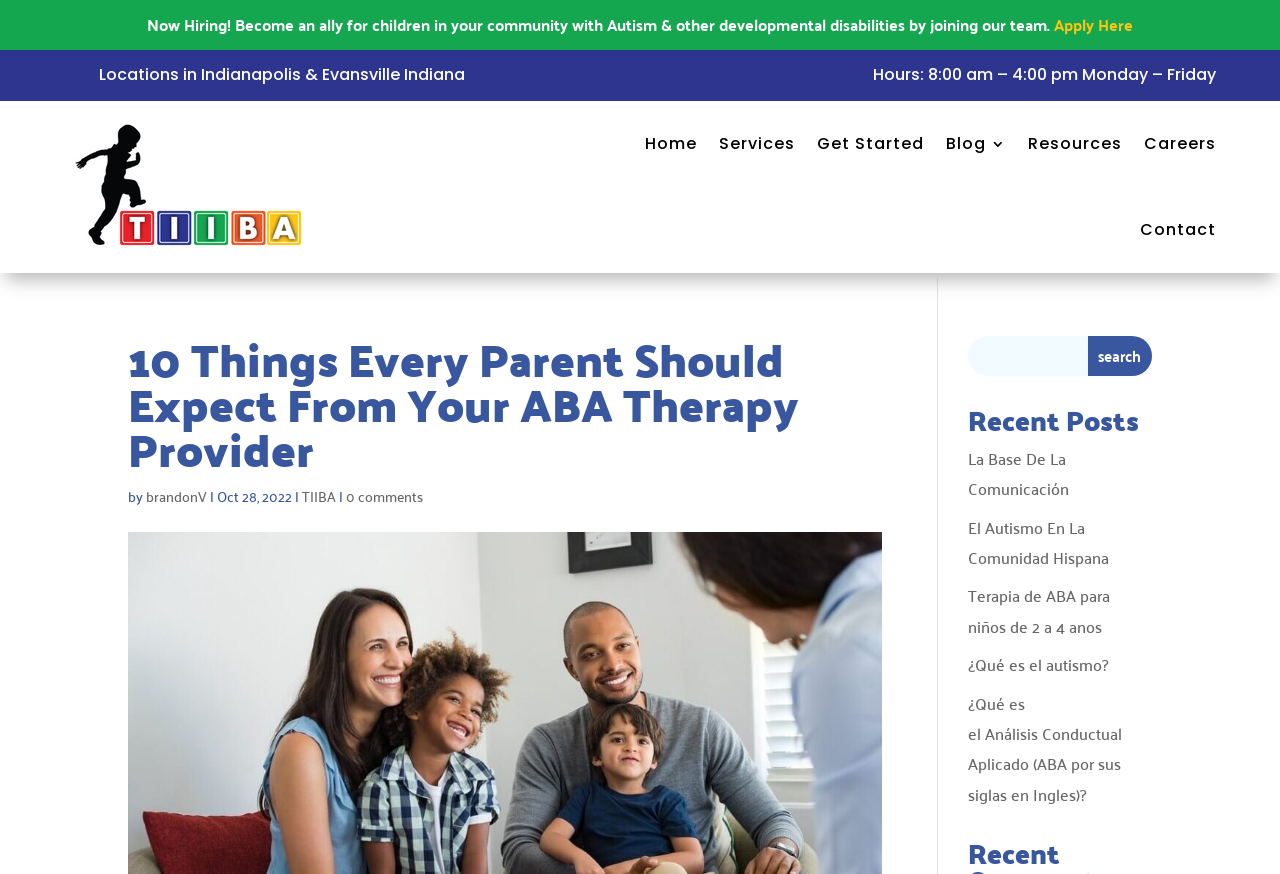With reference to the image, please provide a detailed answer to the following question: What is the topic of the recent post 'La Base De La Comunicación'?

The topic of the recent post 'La Base De La Comunicación' is likely related to communication, as the title suggests, and it is listed under the 'Recent Posts' section.